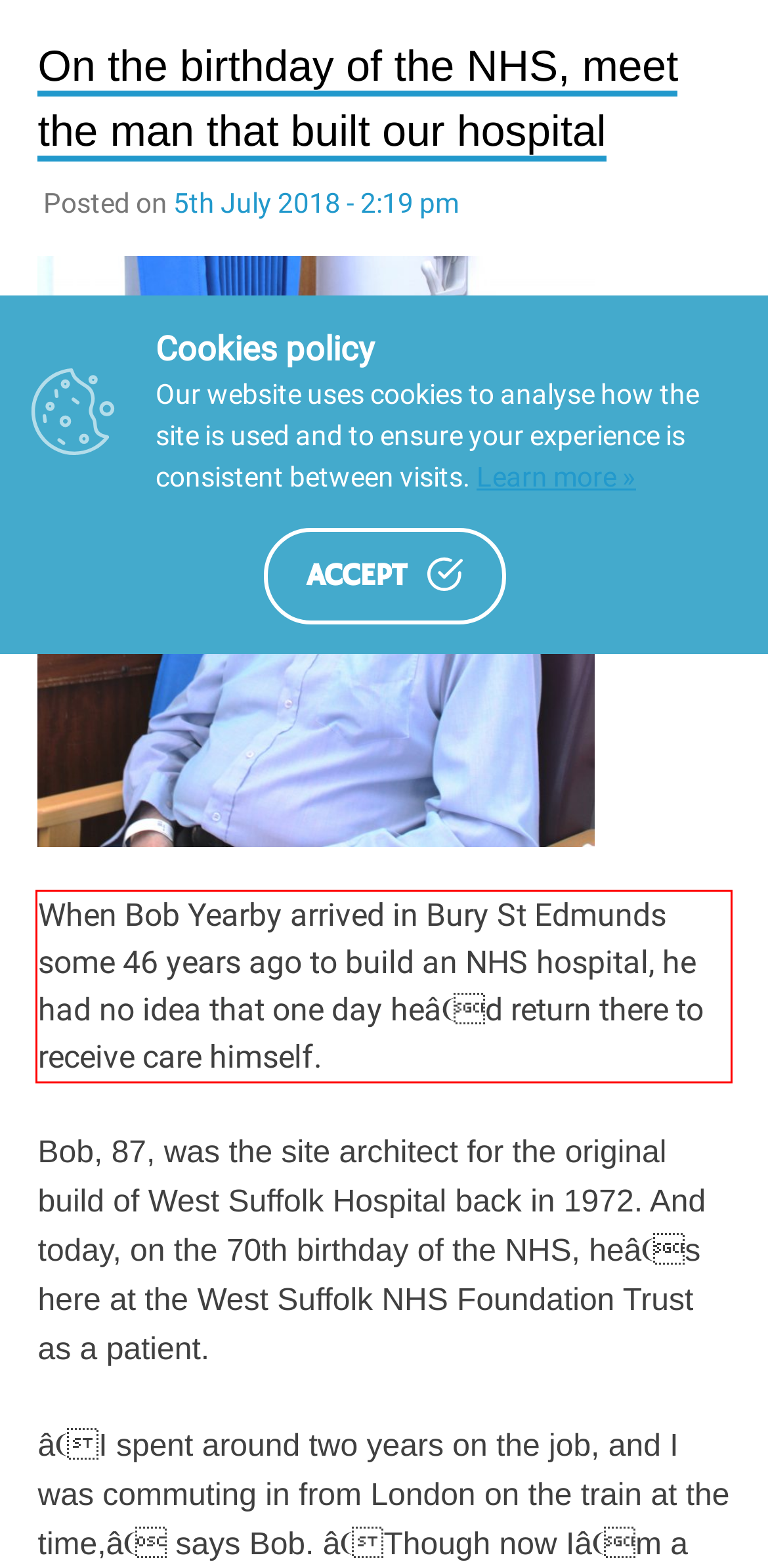With the provided screenshot of a webpage, locate the red bounding box and perform OCR to extract the text content inside it.

When Bob Yearby arrived in Bury St Edmunds some 46 years ago to build an NHS hospital, he had no idea that one day heâd return there to receive care himself.